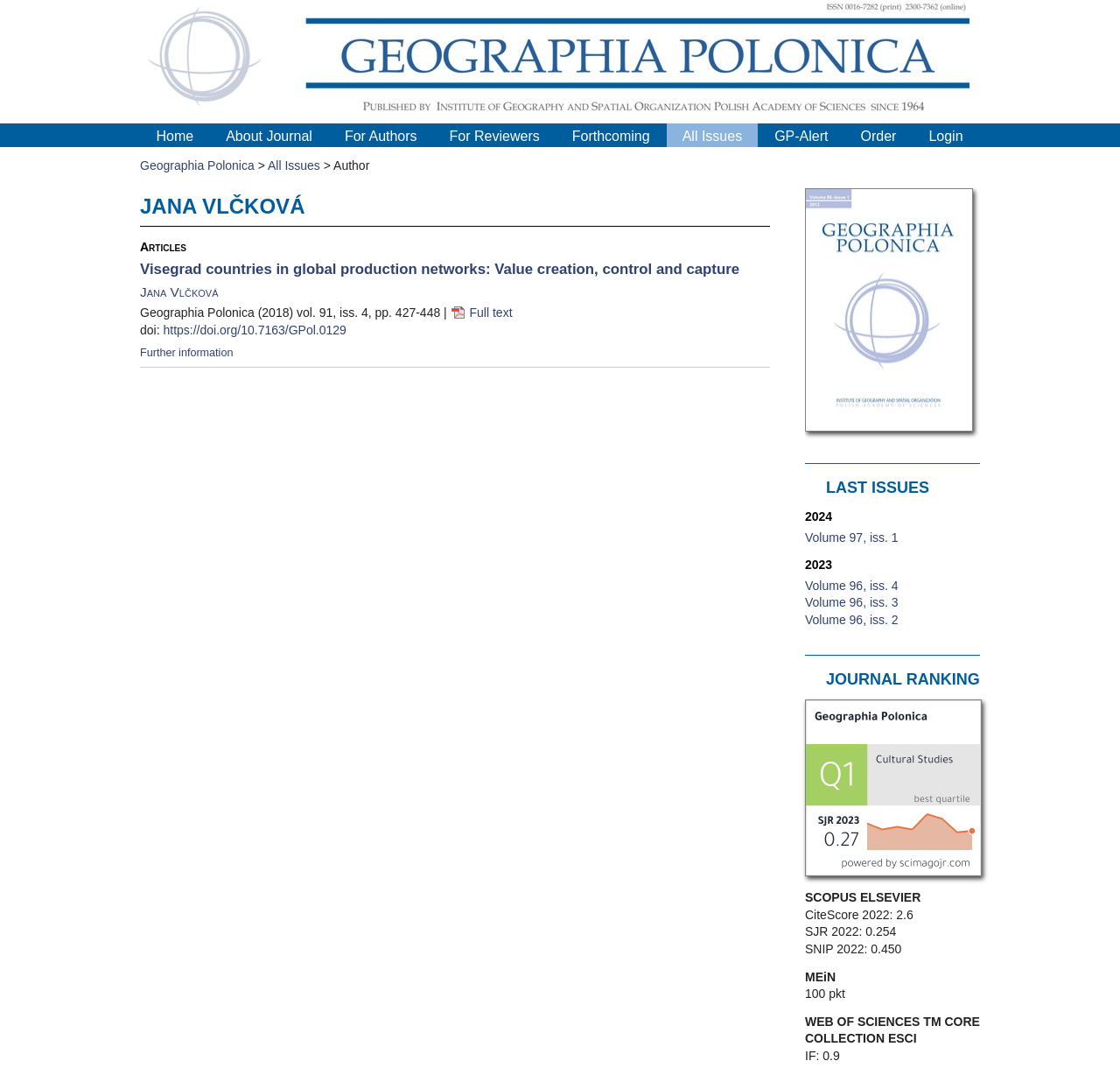What is the title of the last issue?
Answer the question using a single word or phrase, according to the image.

Volume 97, iss. 1